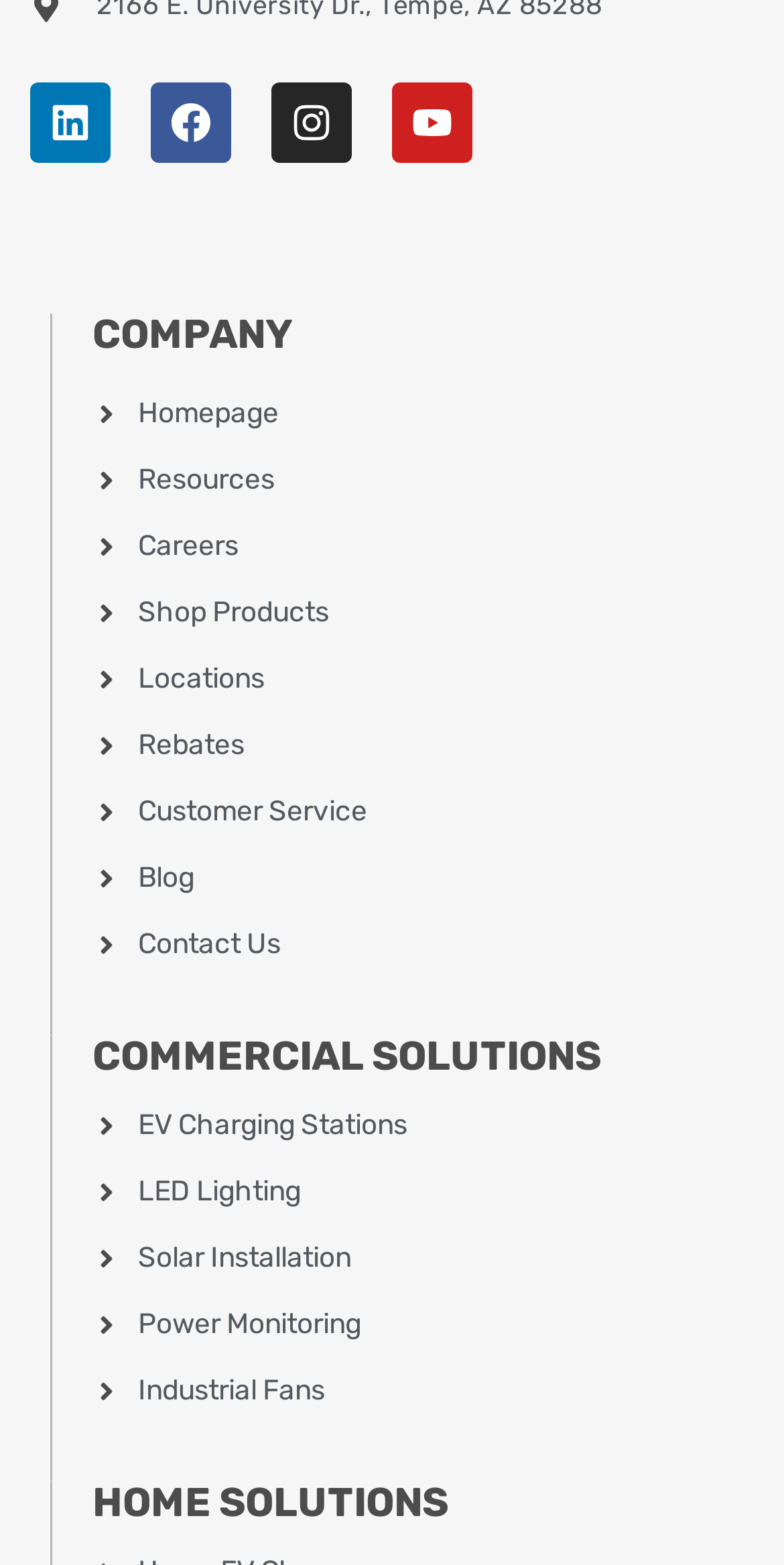Examine the image carefully and respond to the question with a detailed answer: 
What social media platforms are linked on this webpage?

I can see that there are four social media links at the top of the webpage, each with an image icon. The links are labeled as 'Linkedin', 'Facebook', 'Instagram', and 'Youtube', respectively.